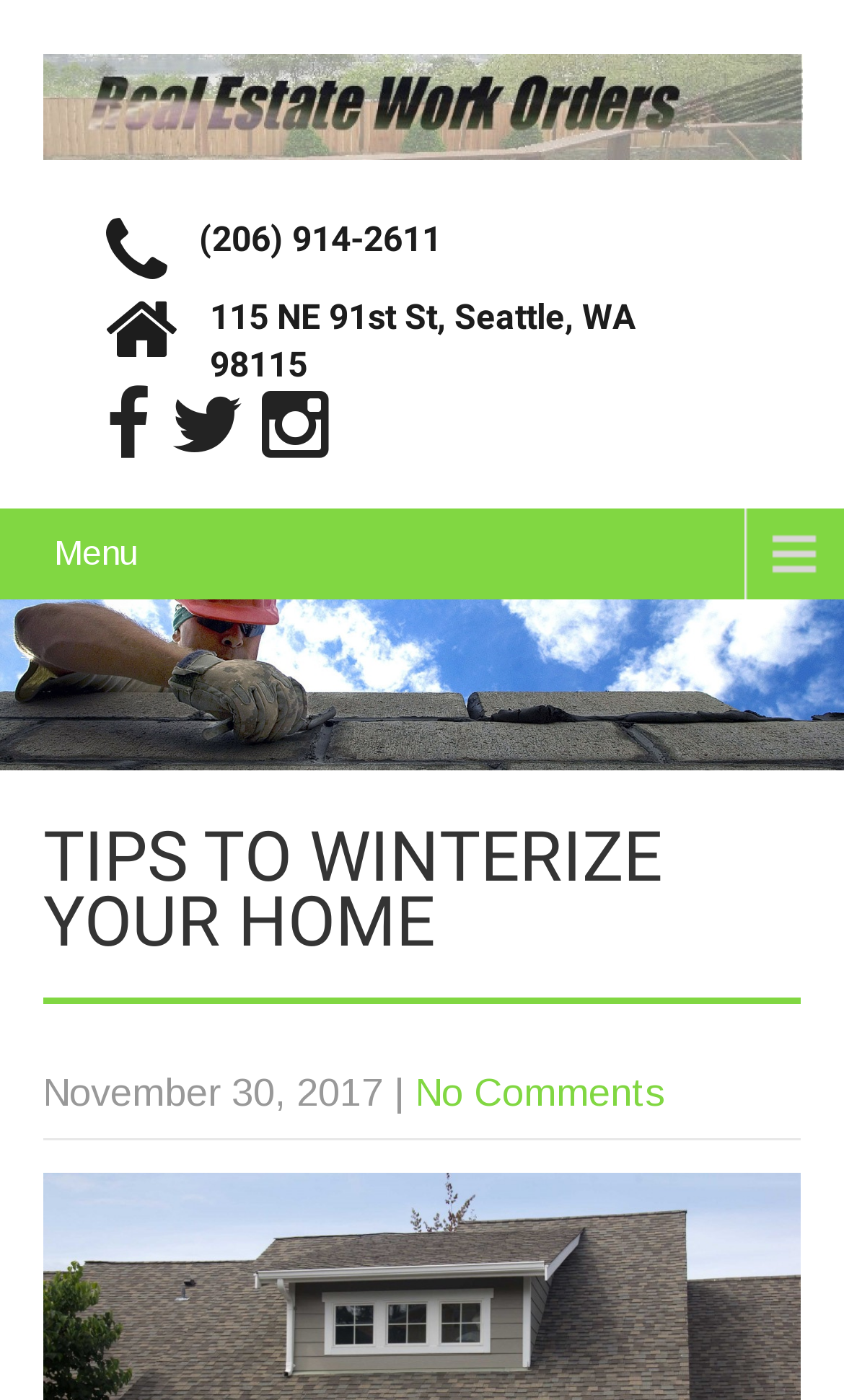Is there a comment on the webpage?
Use the information from the screenshot to give a comprehensive response to the question.

I found the link element with the text 'No Comments' at coordinates [0.492, 0.765, 0.787, 0.796], which indicates that there are no comments on the webpage.